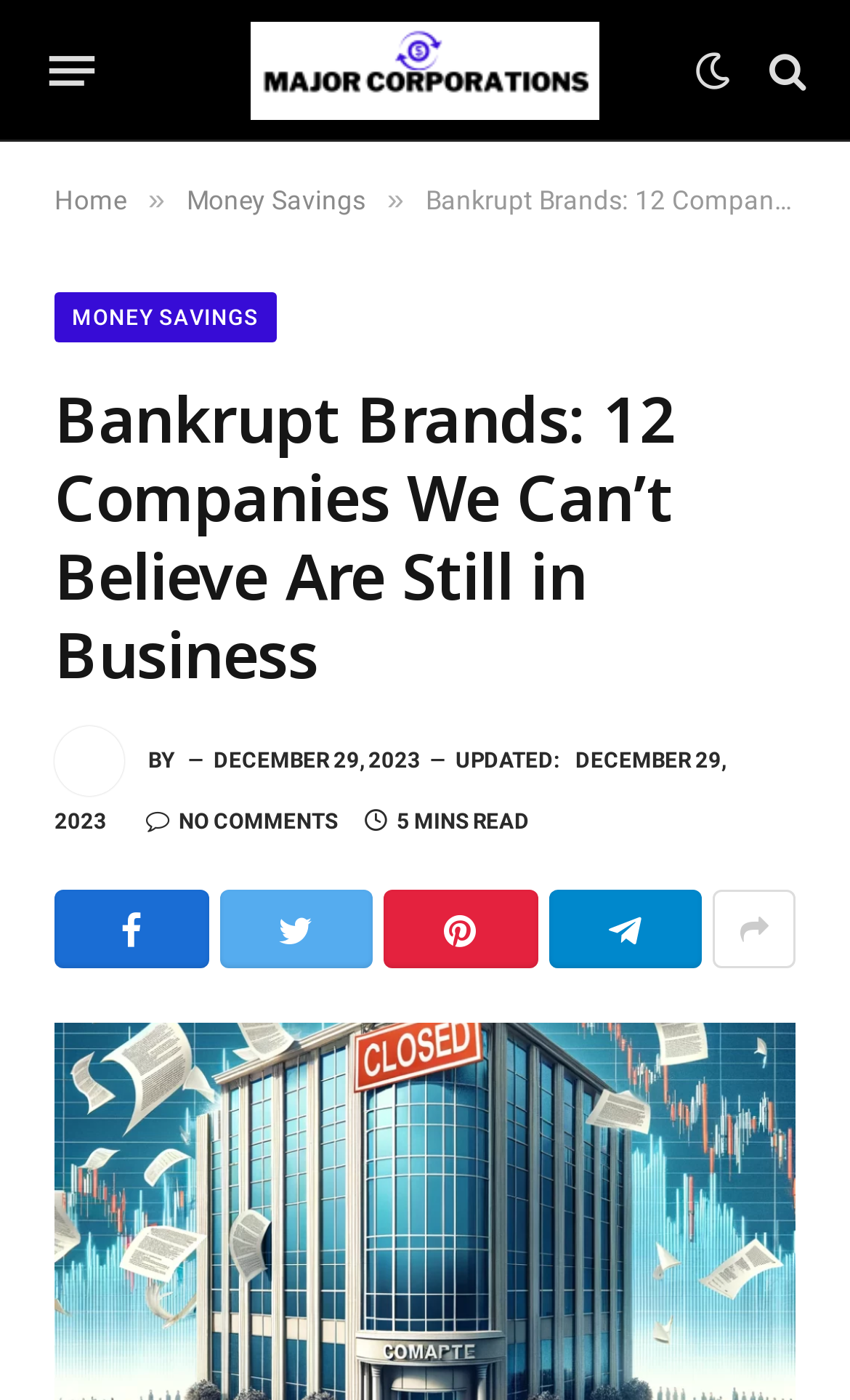Please mark the bounding box coordinates of the area that should be clicked to carry out the instruction: "Learn about NSW Government".

None